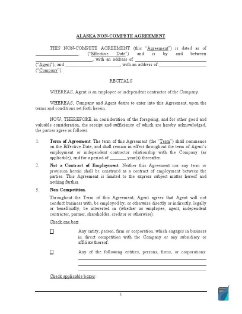What is included at the bottom of the page?
Answer the question with detailed information derived from the image.

The checkbox section is included at the bottom of the page for the contractor's agreement, indicating that the employee has read and agreed to the terms of the non-compete agreement.